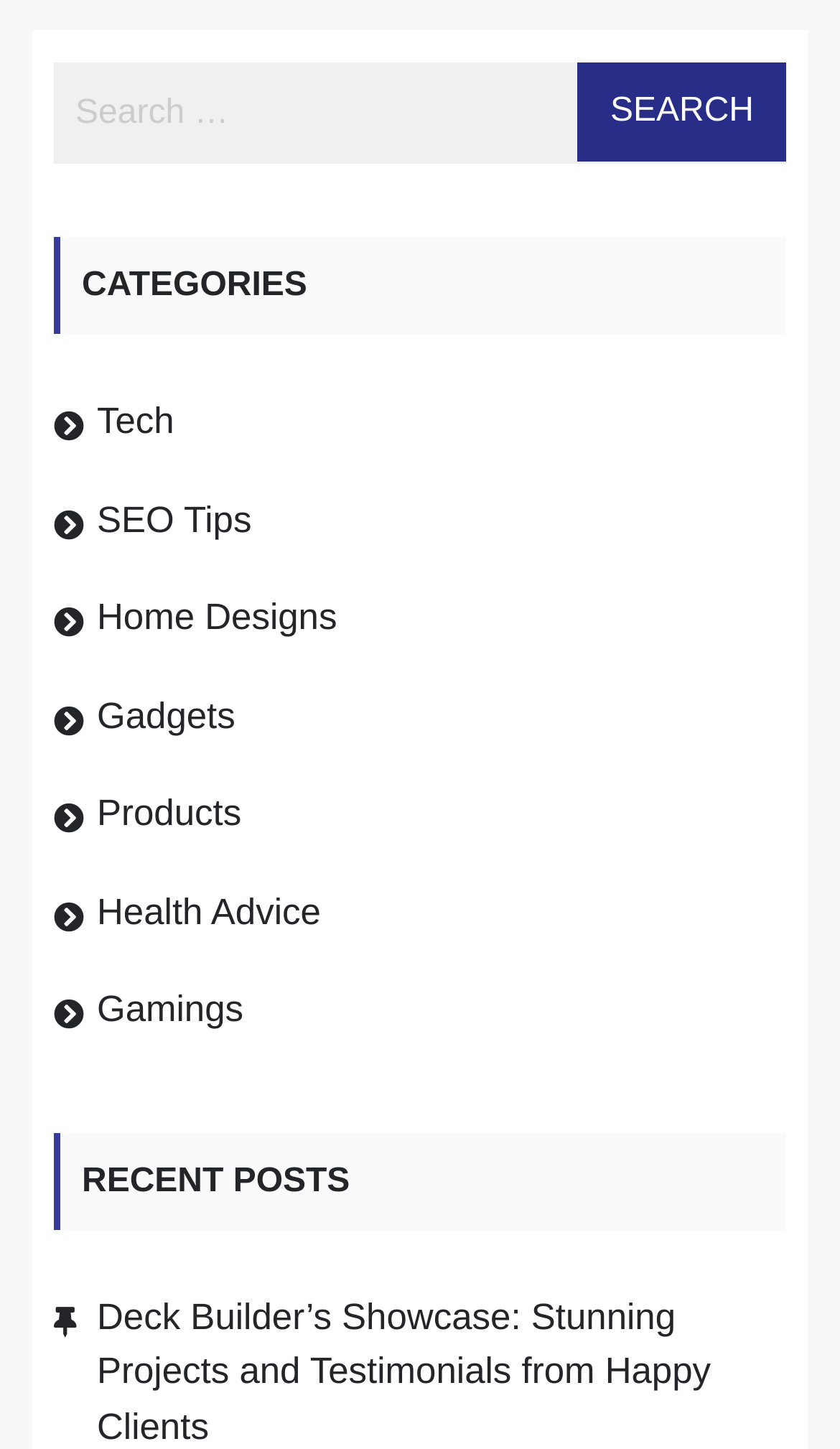What is the title of the recent post?
Please respond to the question with a detailed and well-explained answer.

The webpage has a section labeled 'RECENT POSTS' which lists a single post titled 'Deck Builder’s Showcase: Stunning Projects and Testimonials from Happy Clients'. This is likely a recent article or blog post on the website.